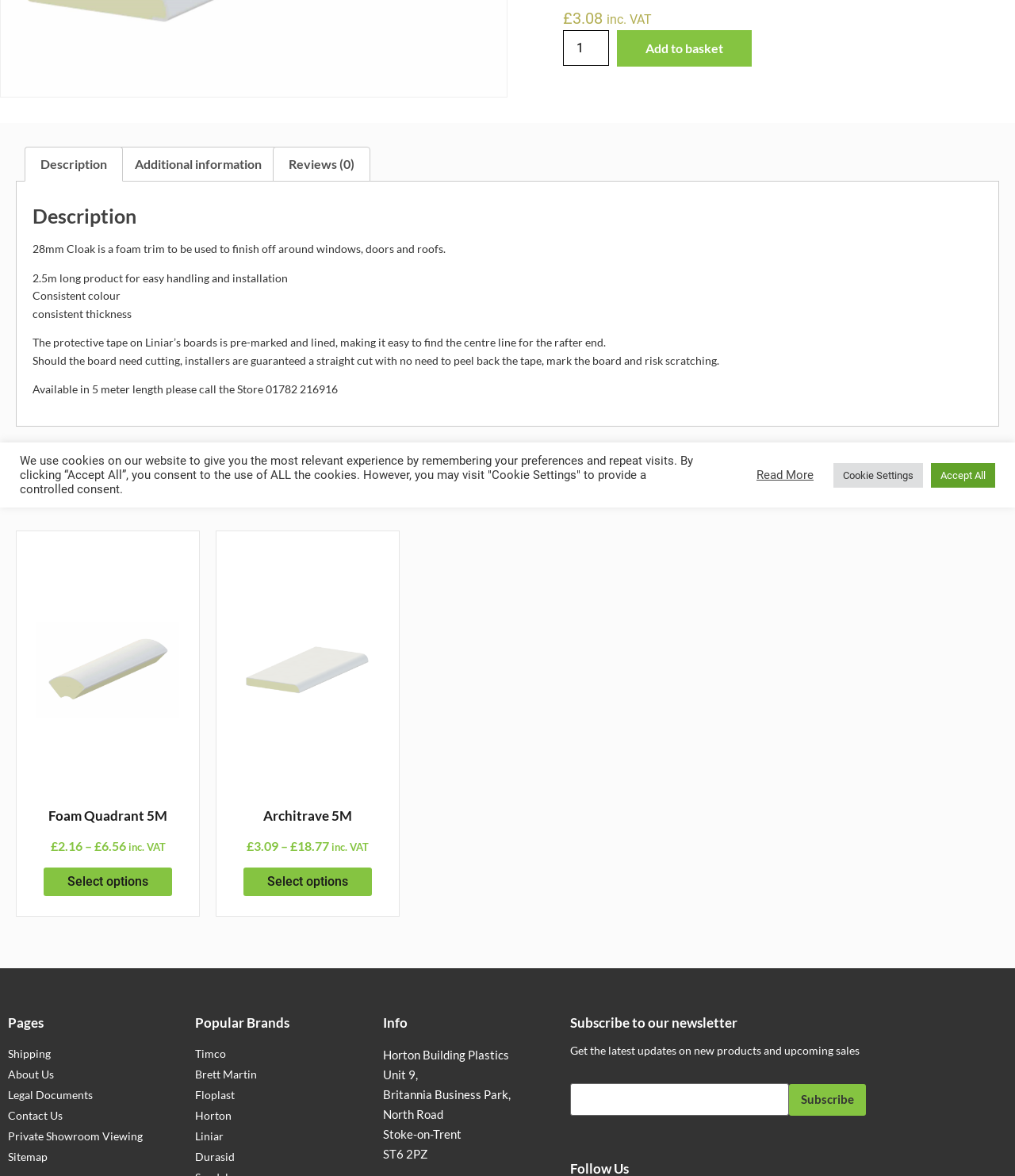Using the provided element description: "About Us", identify the bounding box coordinates. The coordinates should be four floats between 0 and 1 in the order [left, top, right, bottom].

[0.008, 0.906, 0.177, 0.92]